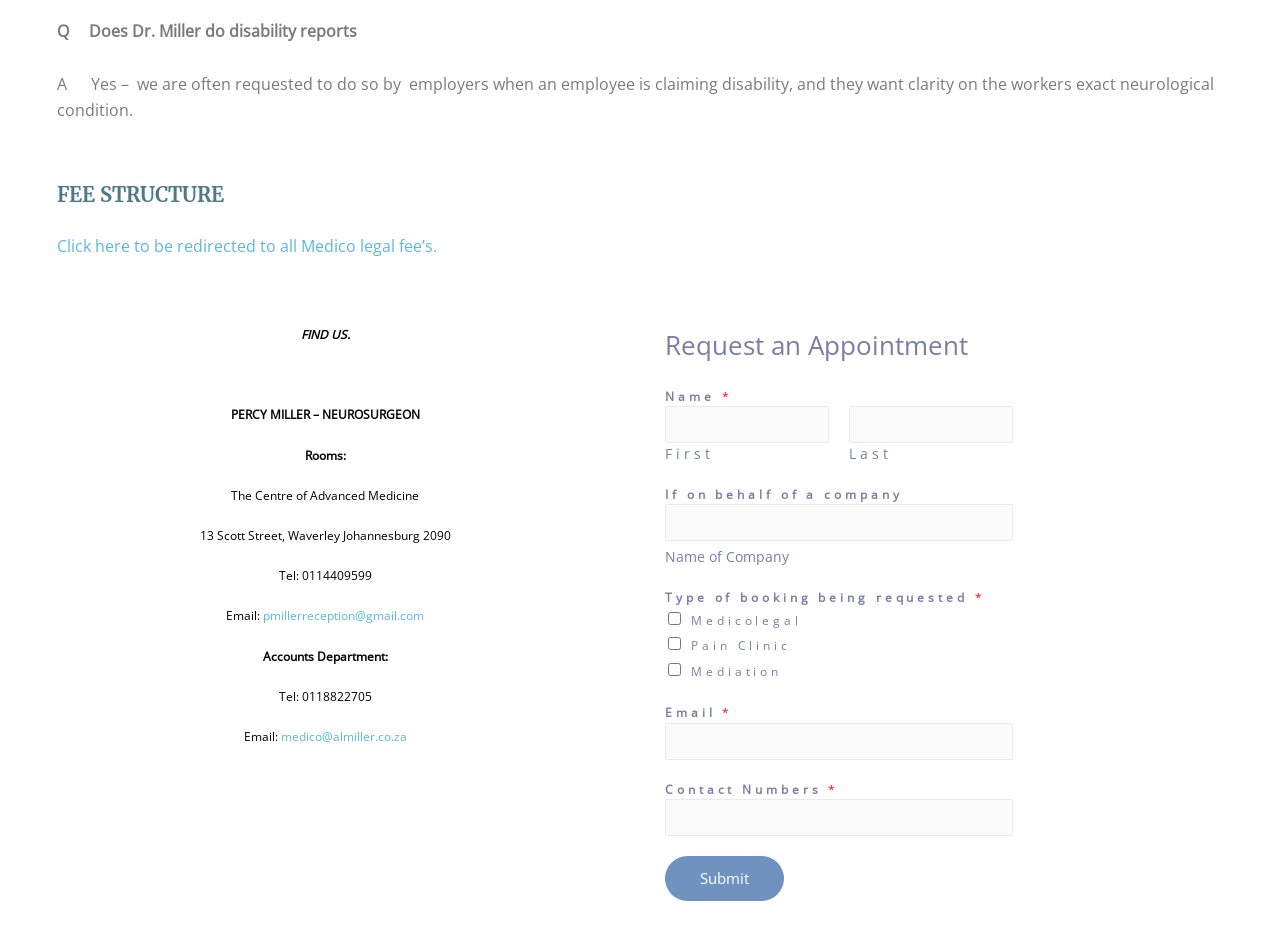Please provide the bounding box coordinates for the element that needs to be clicked to perform the following instruction: "Submit the appointment request". The coordinates should be given as four float numbers between 0 and 1, i.e., [left, top, right, bottom].

[0.52, 0.904, 0.612, 0.951]